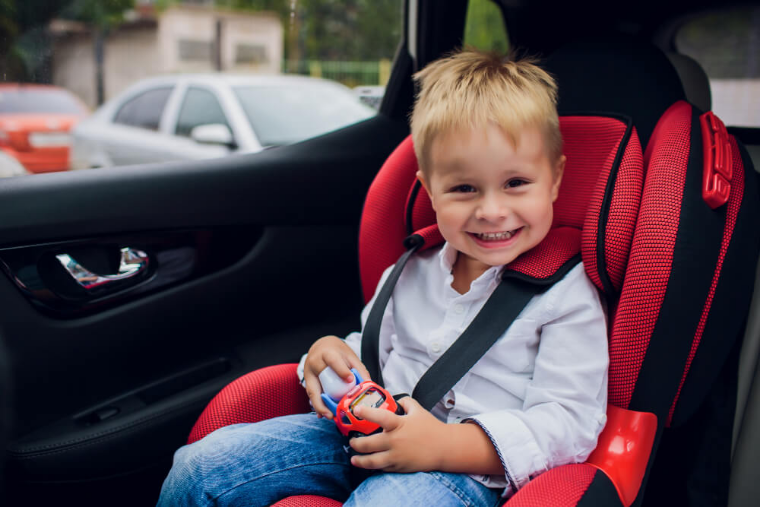What type of clothing is the boy wearing? From the image, respond with a single word or brief phrase.

White button-up shirt and blue jeans